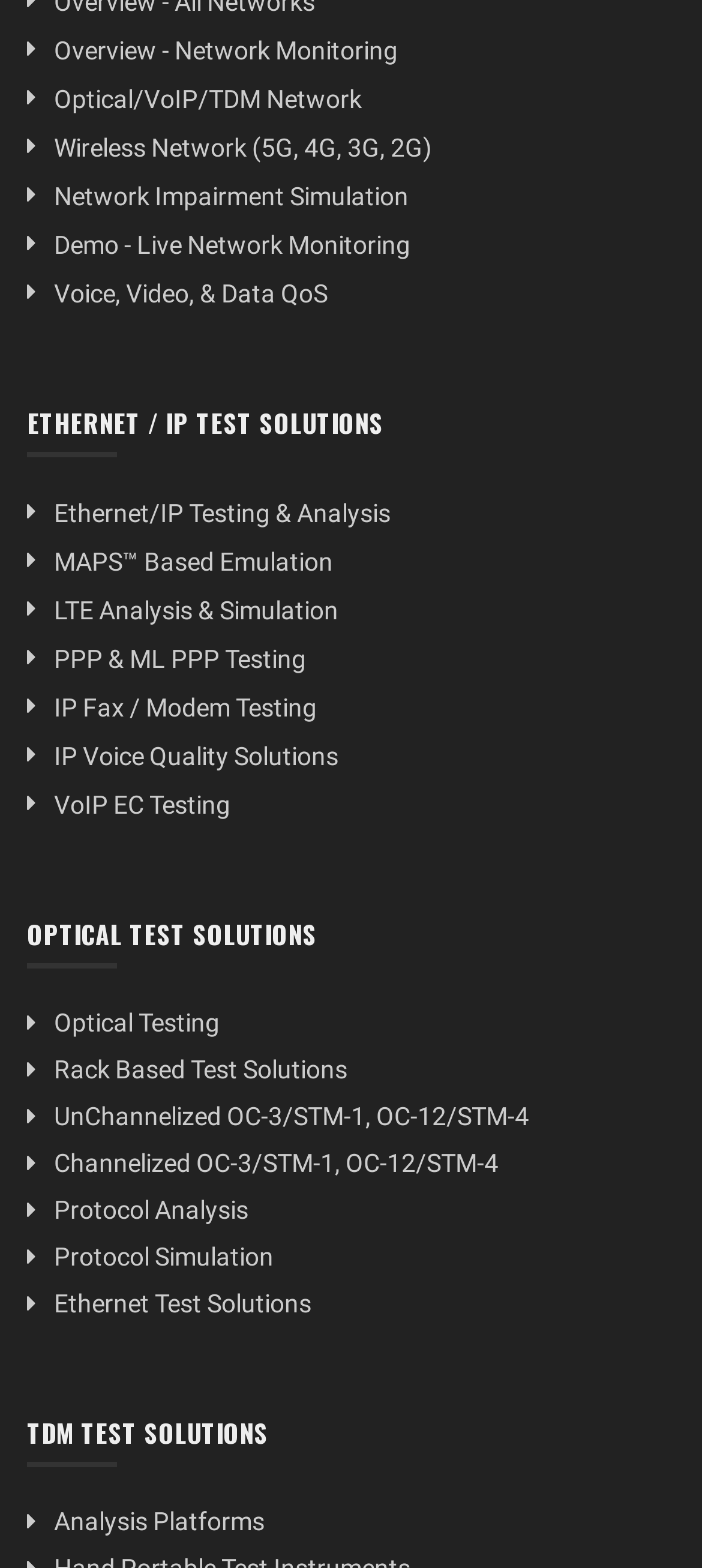Using the provided description Analysis Platforms, find the bounding box coordinates for the UI element. Provide the coordinates in (top-left x, top-left y, bottom-right x, bottom-right y) format, ensuring all values are between 0 and 1.

[0.077, 0.961, 0.377, 0.98]